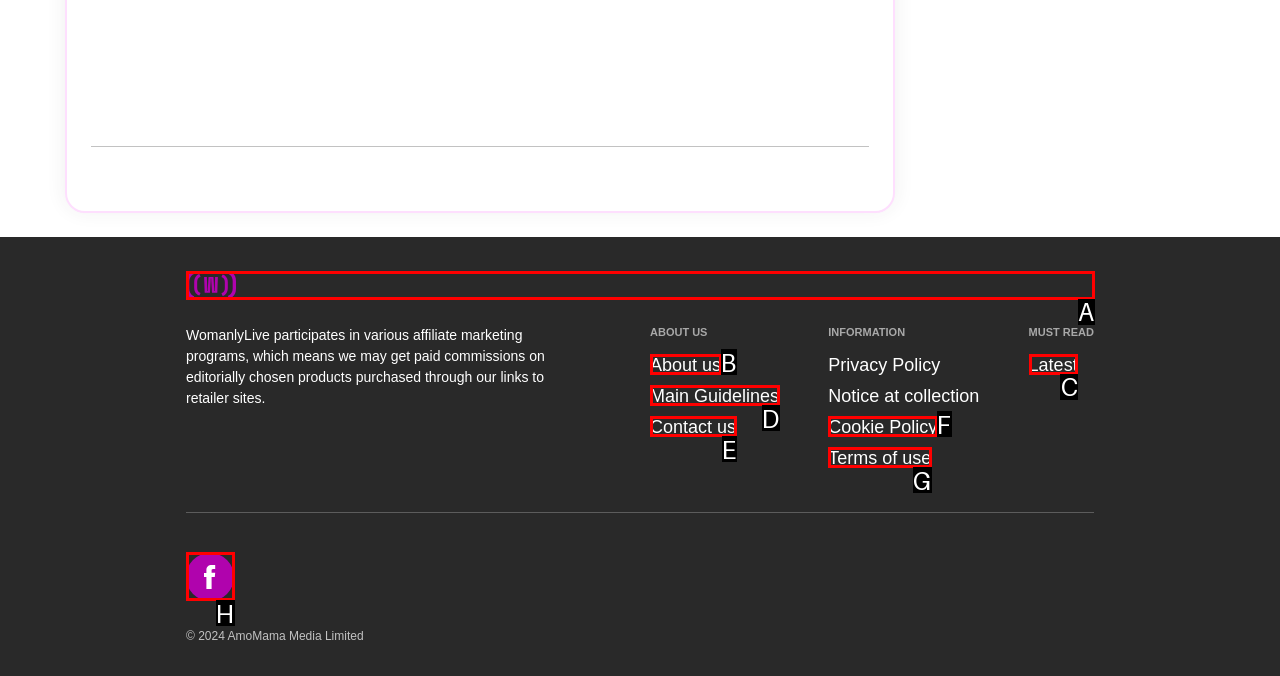Tell me which letter corresponds to the UI element that will allow you to Check the latest news. Answer with the letter directly.

C